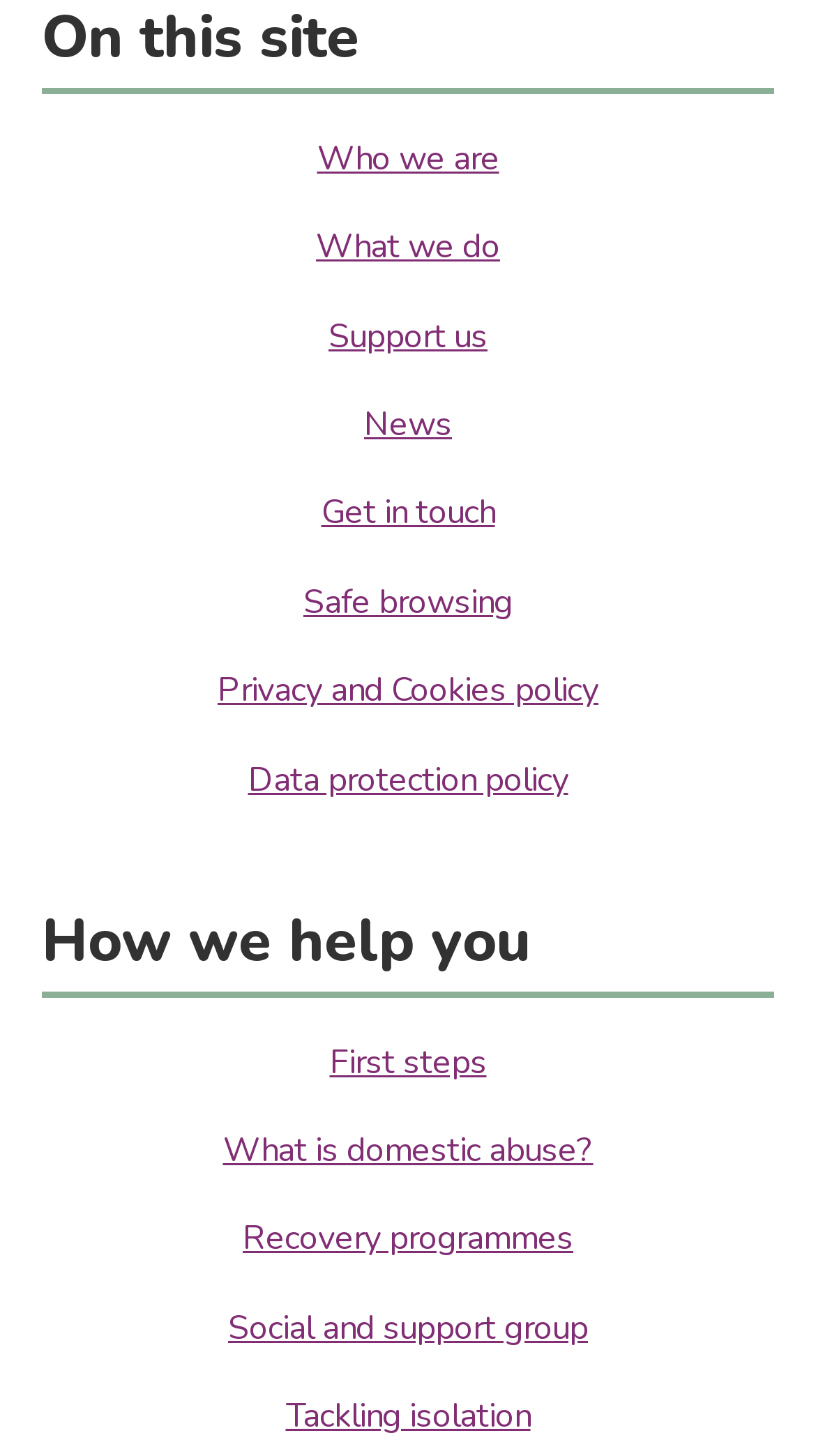Use a single word or phrase to answer the question:
What is the last link on this webpage?

Social and support group